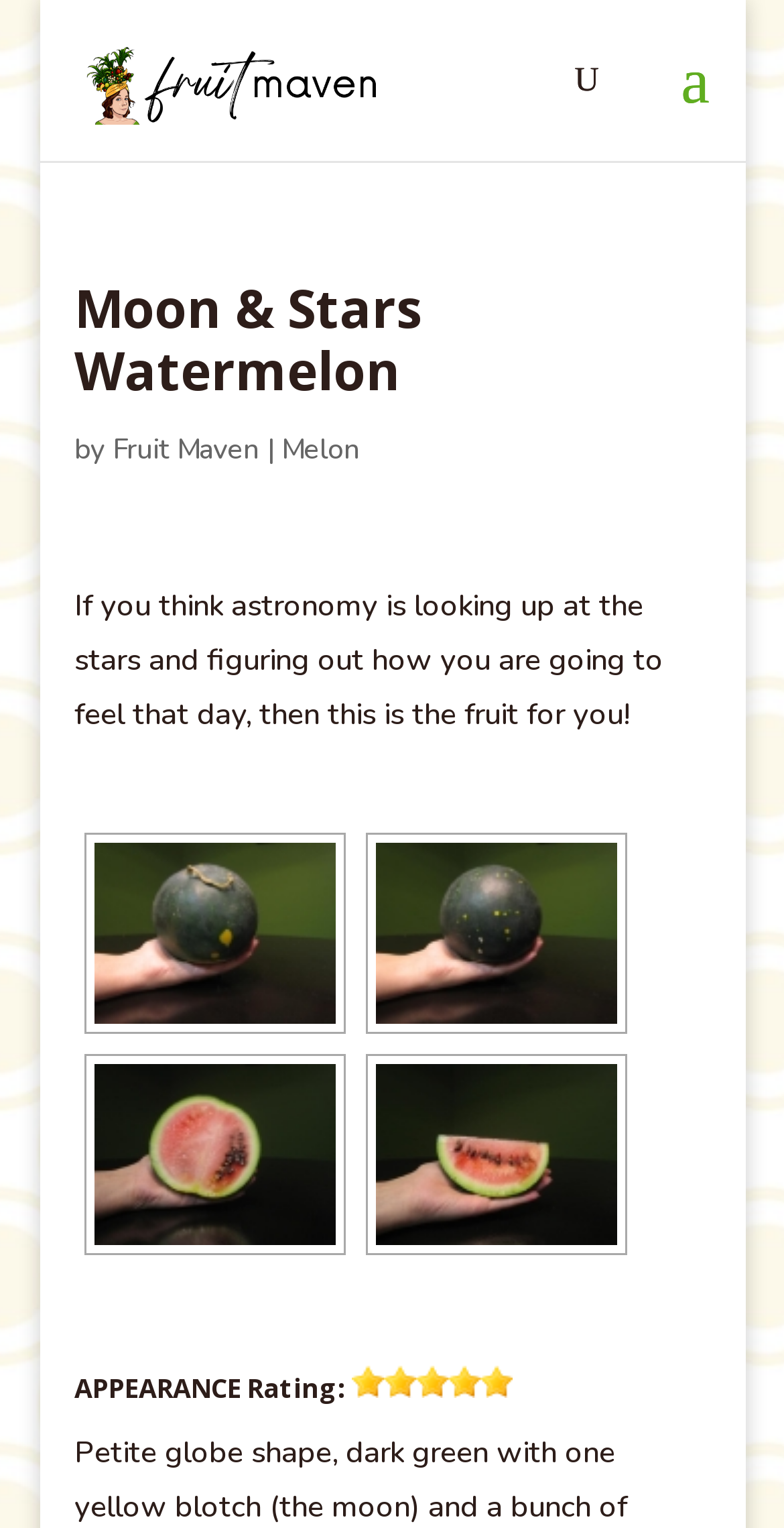Locate the bounding box of the UI element defined by this description: "Melon". The coordinates should be given as four float numbers between 0 and 1, formatted as [left, top, right, bottom].

[0.359, 0.282, 0.459, 0.307]